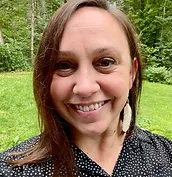Paint a vivid picture of the image with your description.

The image features a smiling woman with long, brown hair sporting a relaxed and friendly expression. She is outdoors, surrounded by lush greenery, which adds a serene and inviting backdrop. Dressed in a black shirt adorned with small white dots, she complements her look with distinctive, large earrings. This image is associated with Rachel Lee, a professional dedicated to therapy and mental health, showcasing her approachable demeanor and connection to nature.